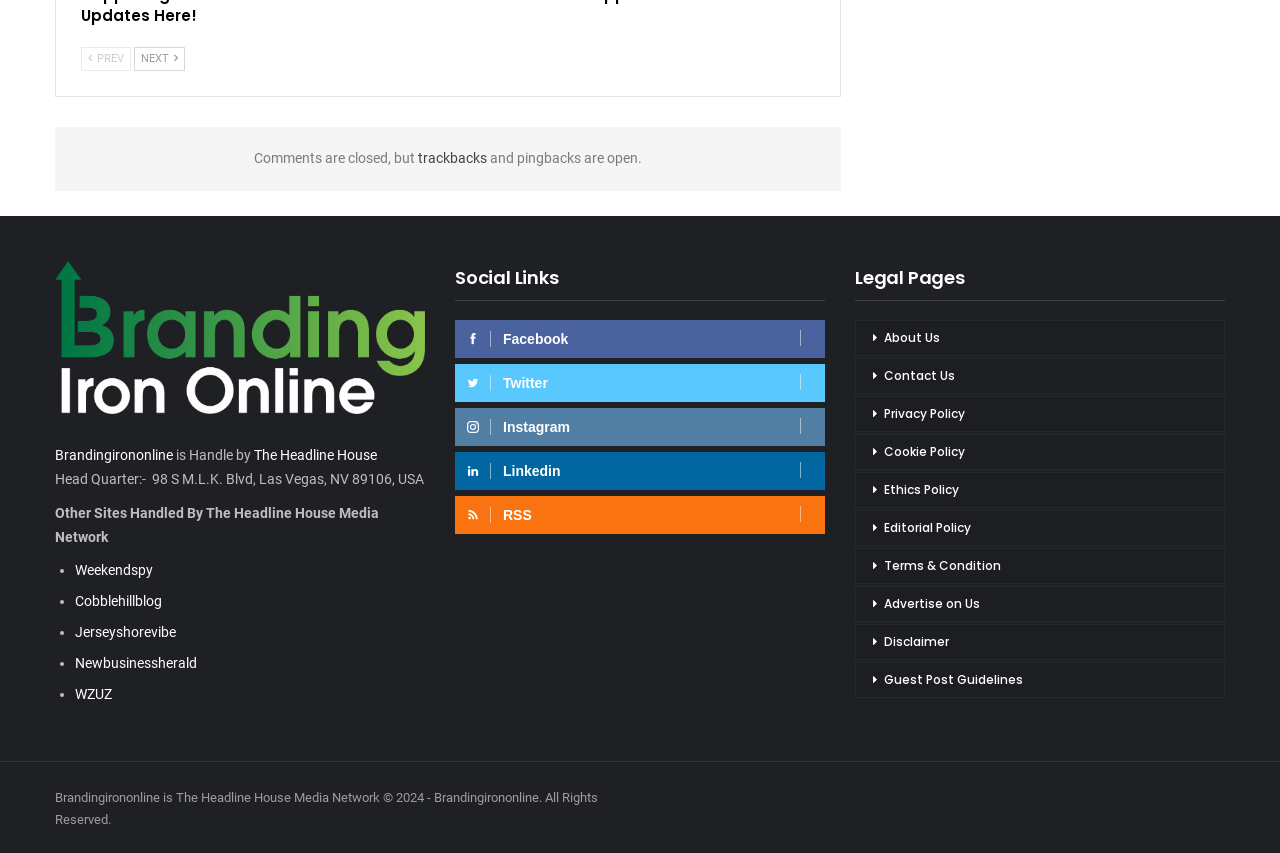Provide the bounding box coordinates of the area you need to click to execute the following instruction: "Visit the 'Brandingirononline' website".

[0.043, 0.524, 0.138, 0.543]